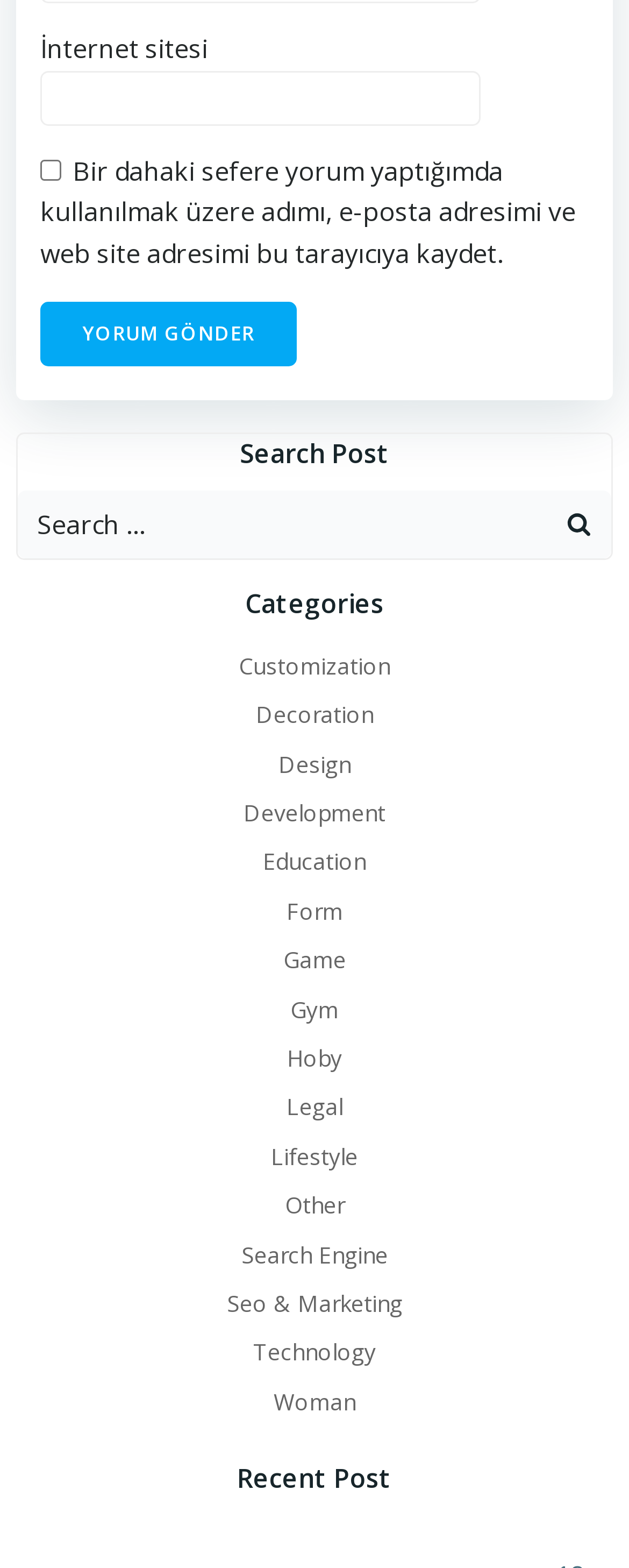Identify the coordinates of the bounding box for the element that must be clicked to accomplish the instruction: "Go to homepage".

None